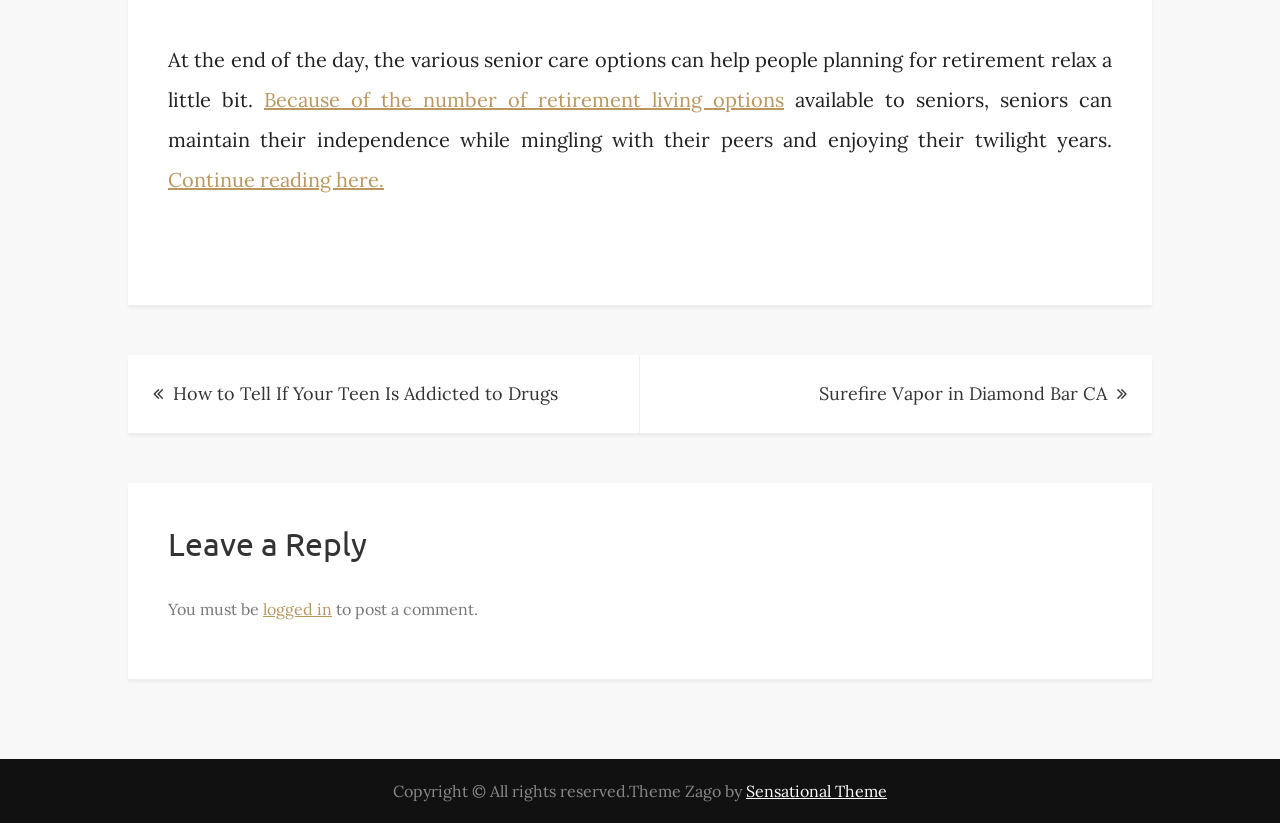How many links are in the post navigation section?
Using the image as a reference, answer with just one word or a short phrase.

2